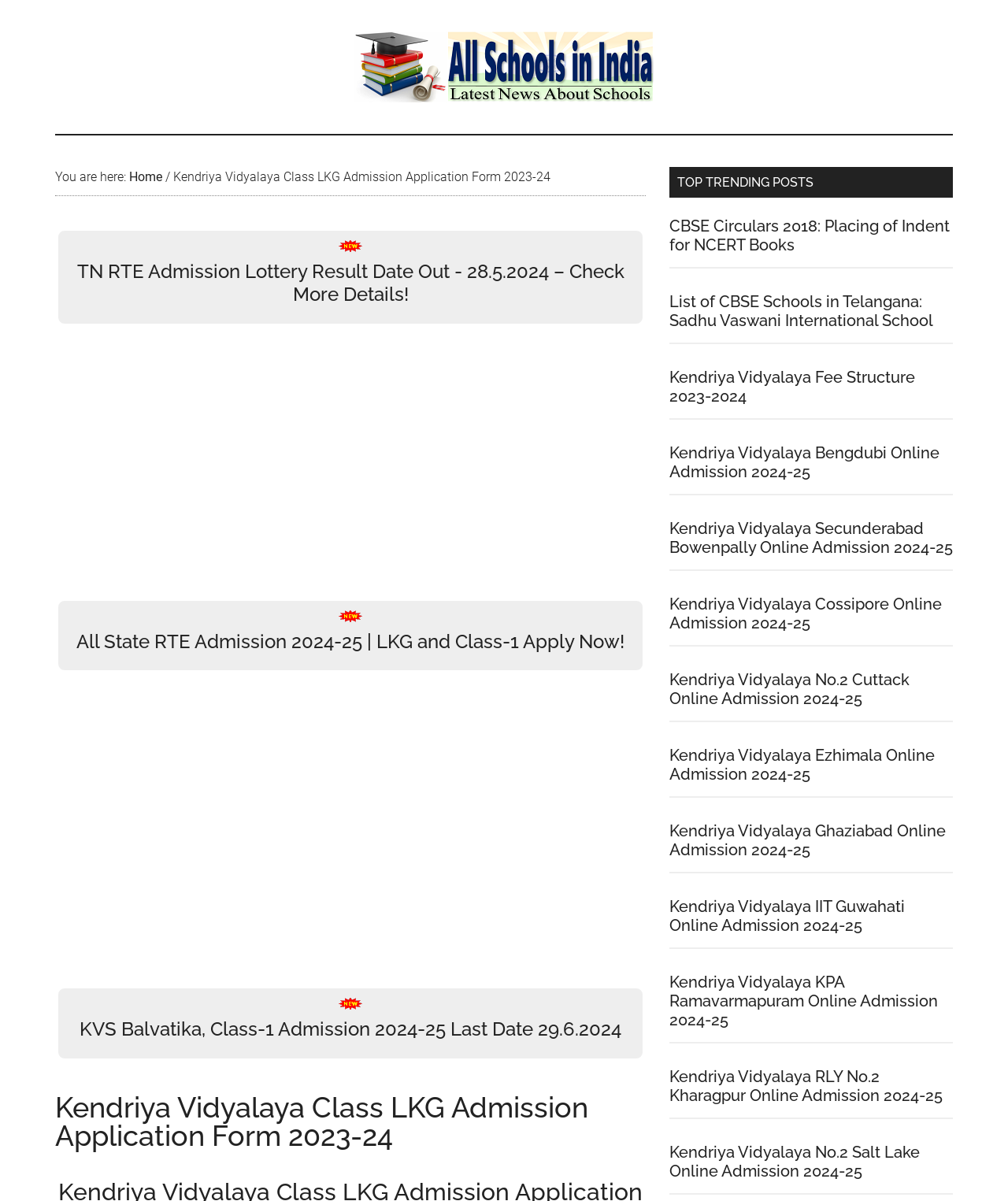Find the bounding box coordinates for the element that must be clicked to complete the instruction: "Check KVS Balvatika, Class-1 Admission 2024-25 Last Date". The coordinates should be four float numbers between 0 and 1, indicated as [left, top, right, bottom].

[0.058, 0.831, 0.638, 0.867]